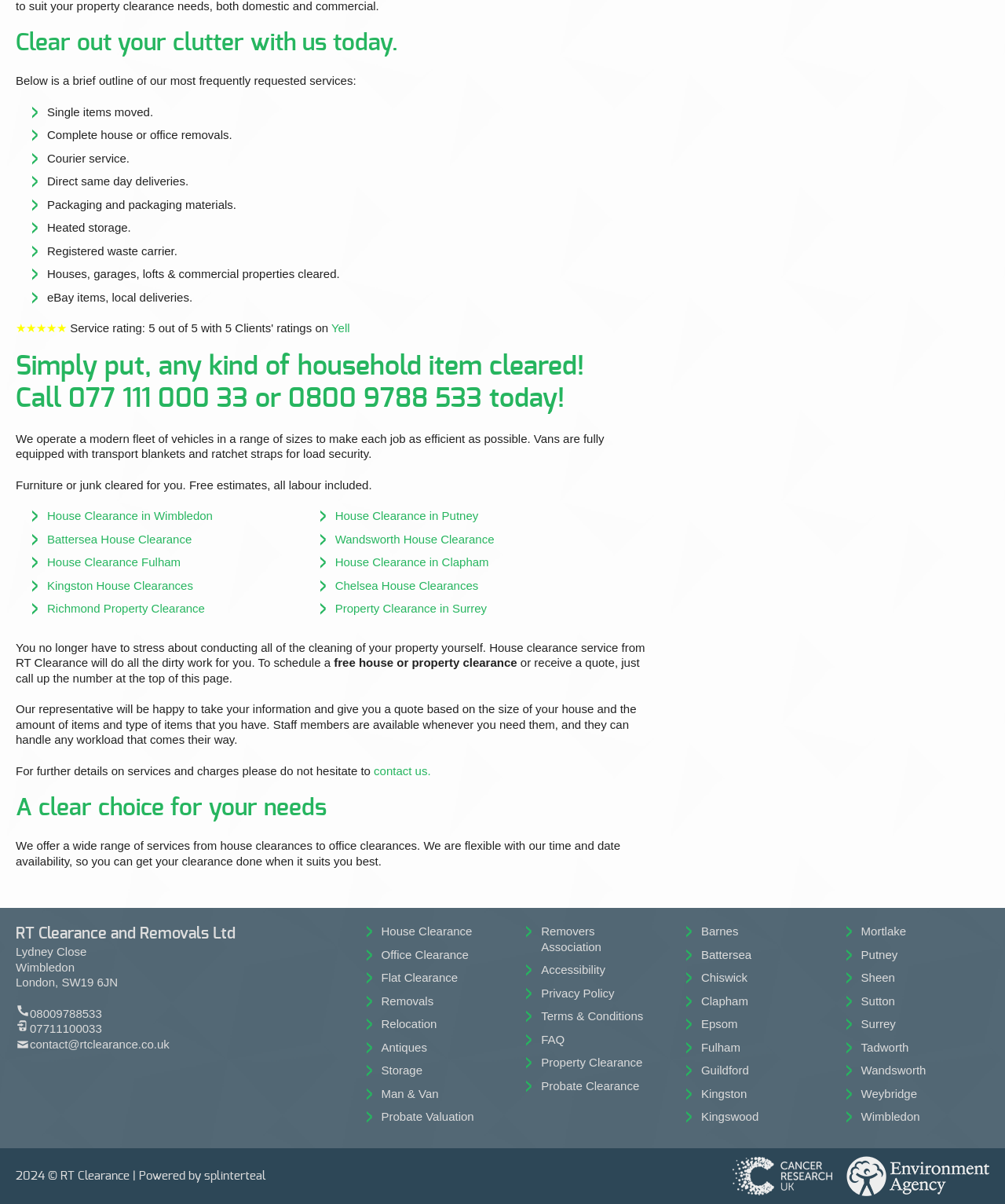What is the purpose of RT Clearance's modern fleet of vehicles?
Using the image, elaborate on the answer with as much detail as possible.

According to the webpage, RT Clearance operates a modern fleet of vehicles in a range of sizes to make each job as efficient as possible. This suggests that the purpose of their fleet is to ensure efficient completion of jobs.